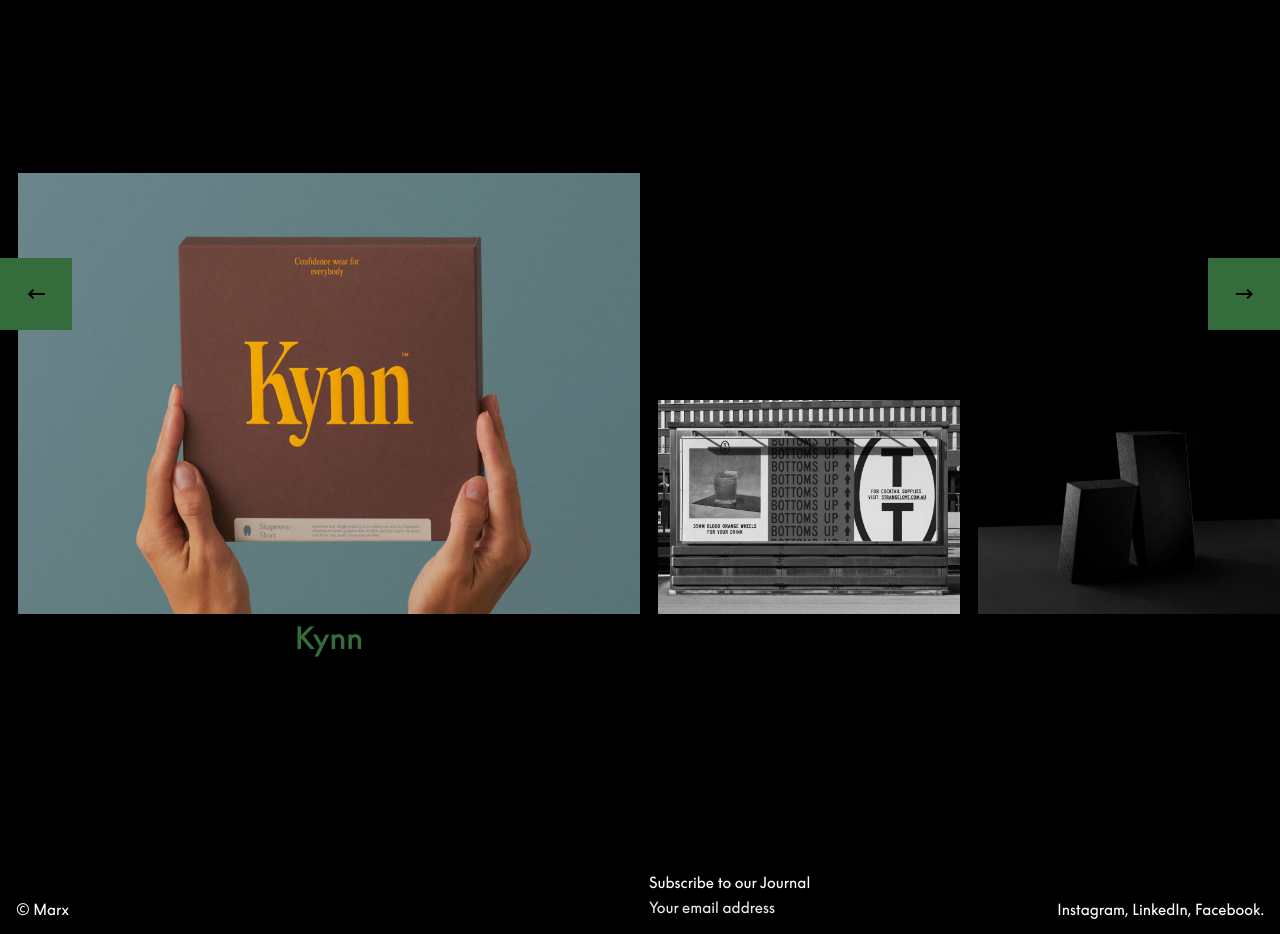What is the copyright symbol associated with?
Please provide a single word or phrase based on the screenshot.

Marx